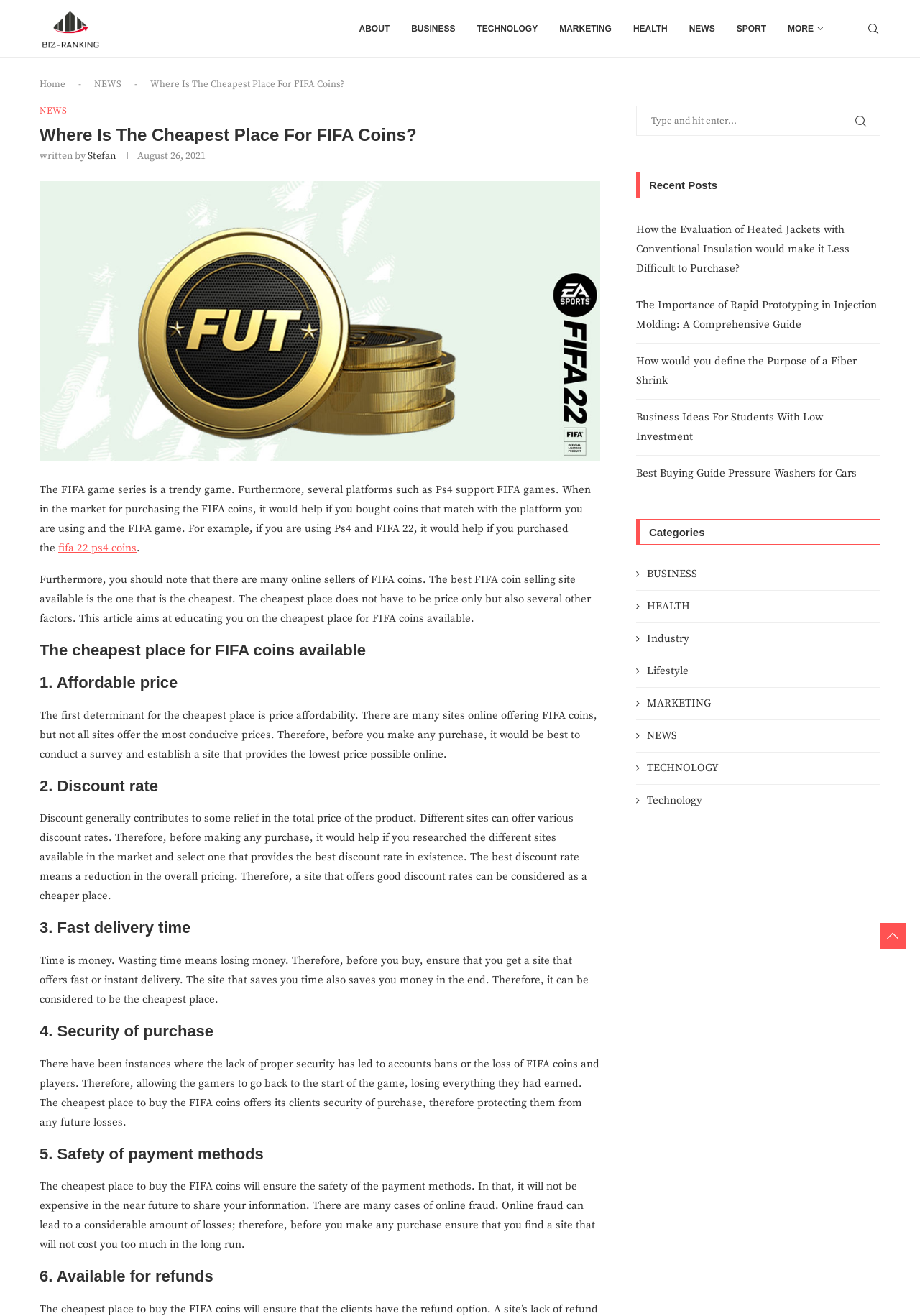Extract the bounding box coordinates of the UI element described: "name="s" placeholder="Type and hit enter..."". Provide the coordinates in the format [left, top, right, bottom] with values ranging from 0 to 1.

[0.691, 0.08, 0.957, 0.103]